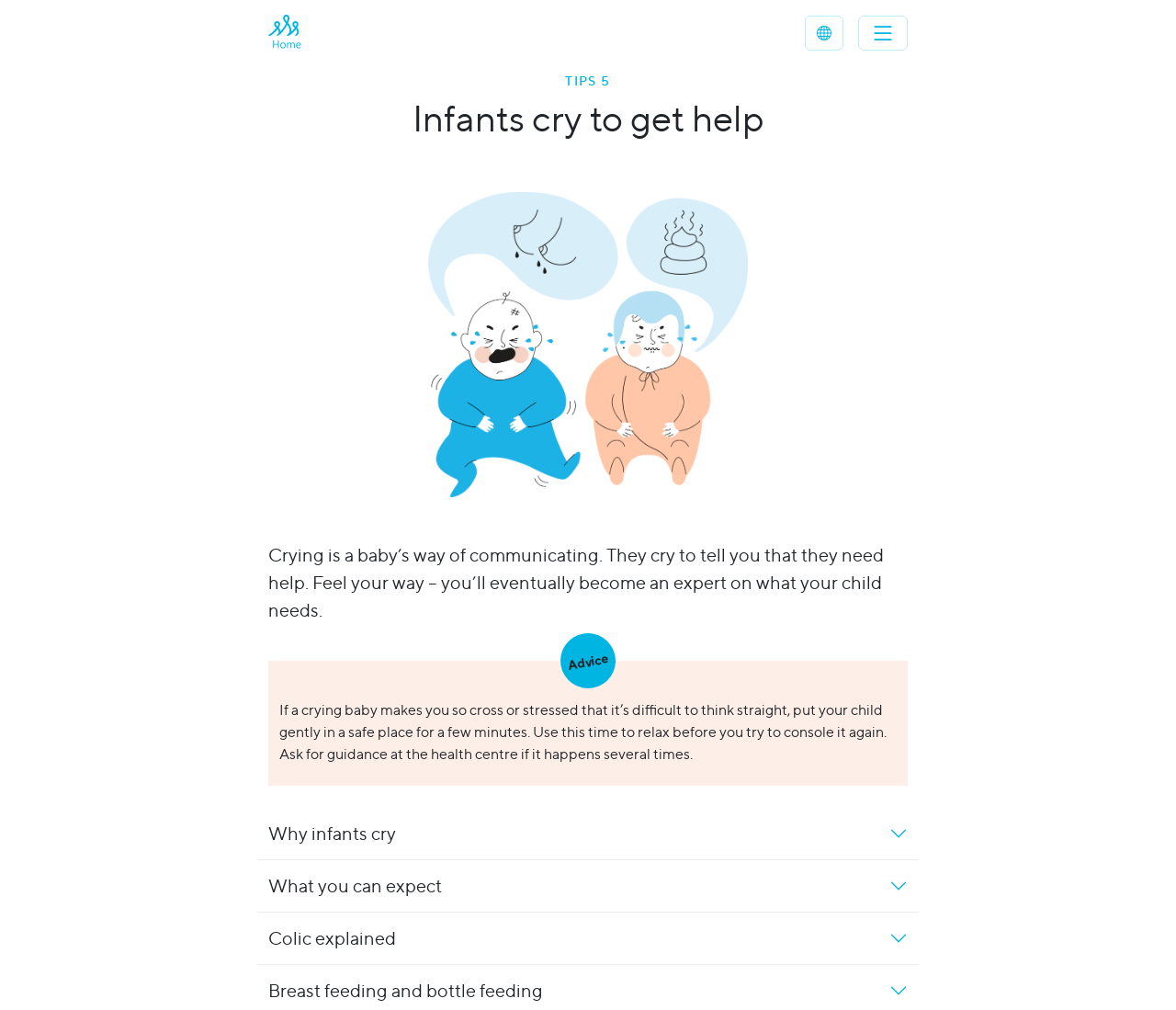What is the title of the third heading?
Answer the question with just one word or phrase using the image.

Colic explained